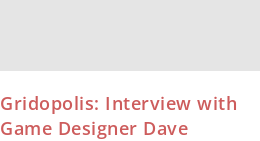Give a thorough description of the image, including any visible elements and their relationships.

This image features the title "Gridopolis: Interview with Game Designer Dave Schultze." The design is visually appealing with a modern font that highlights the focus on game design. The interview promises insights into Schultze's creative process and the innovative aspects of Gridopolis, a game that combines strategy and interactability. This content is part of a series that explores the intersection of gaming and creativity, making it a valuable read for enthusiasts and aspiring game designers alike.